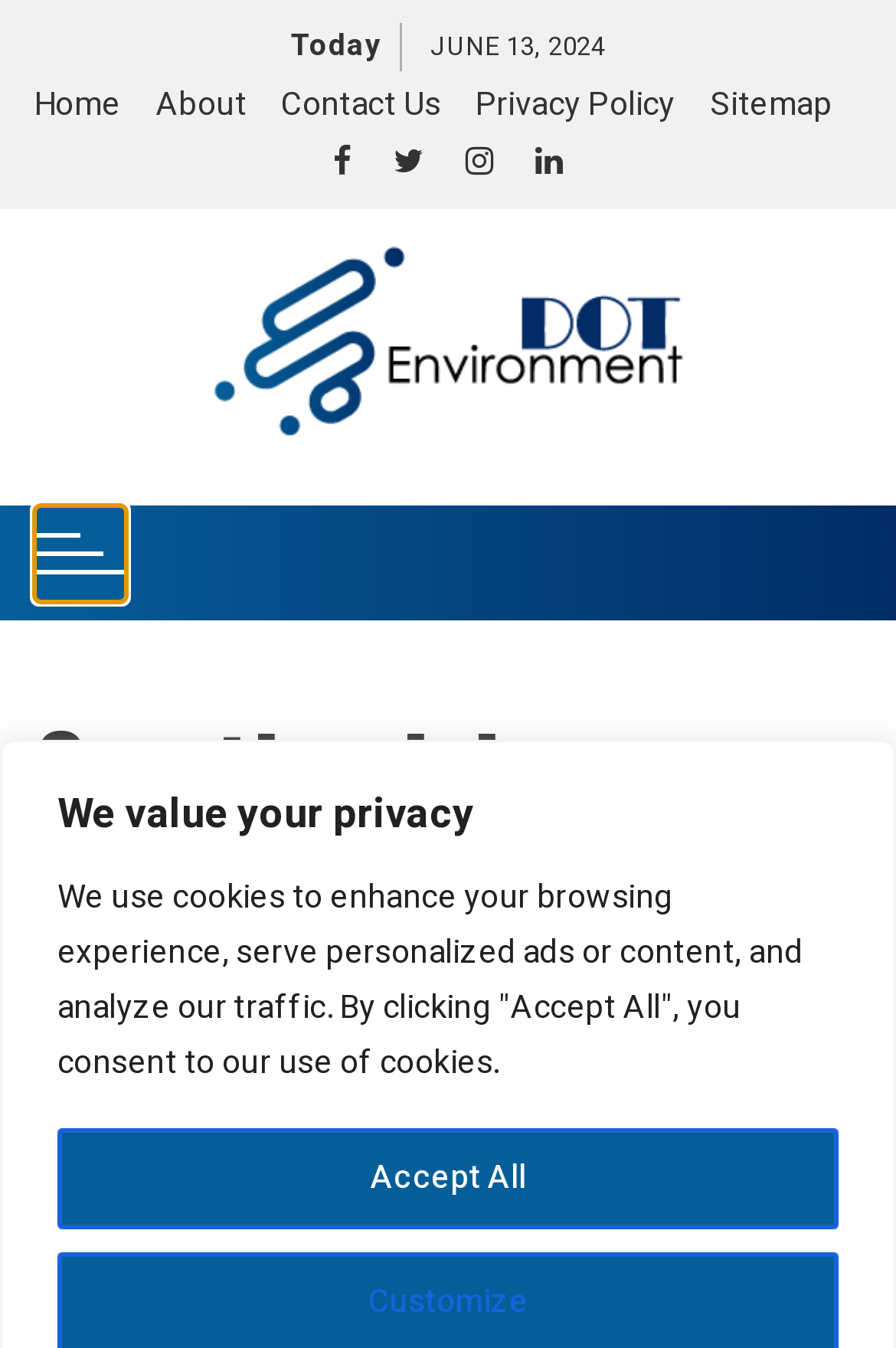Provide a short answer to the following question with just one word or phrase: What type of element is present below the main heading?

image